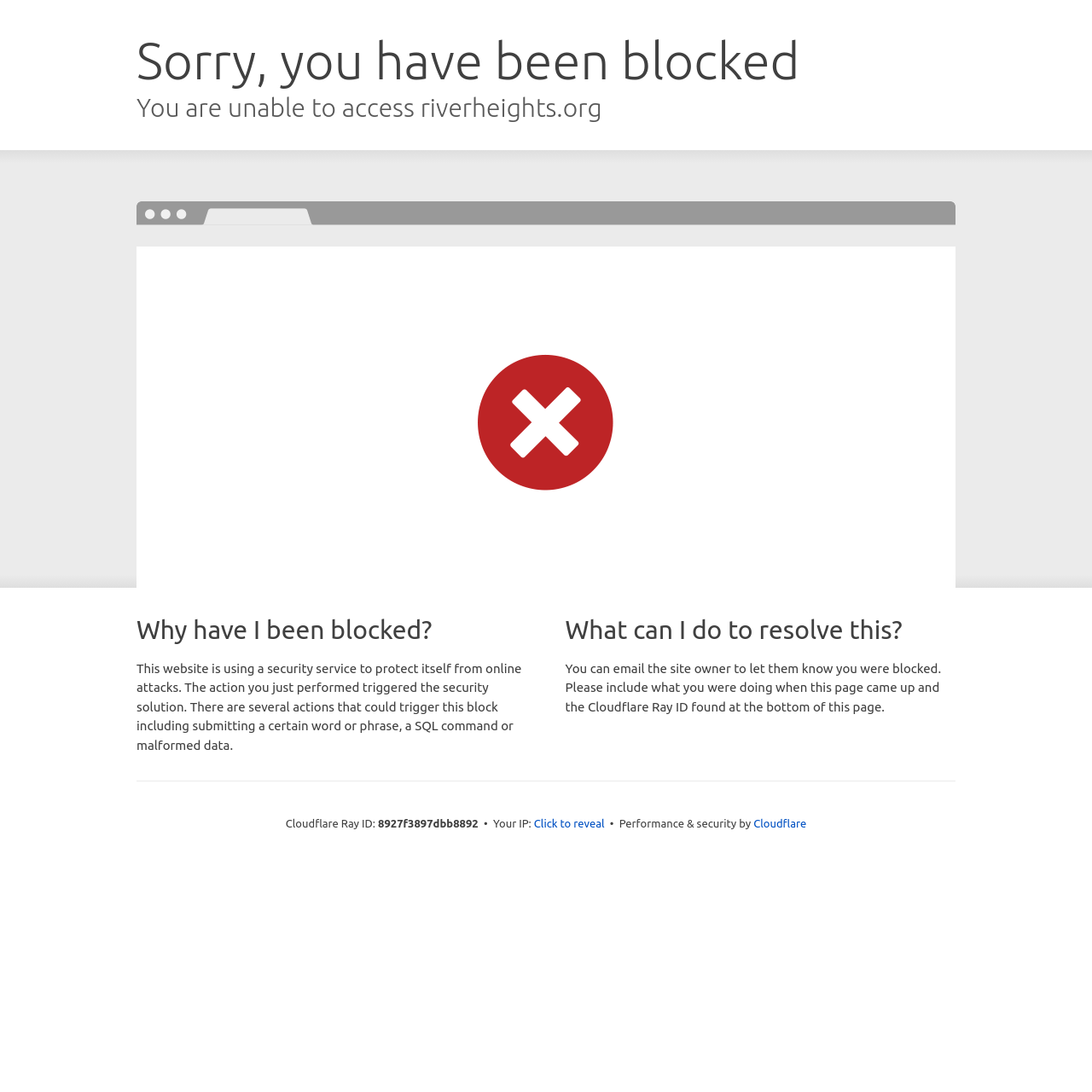Determine the primary headline of the webpage.

Sorry, you have been blocked